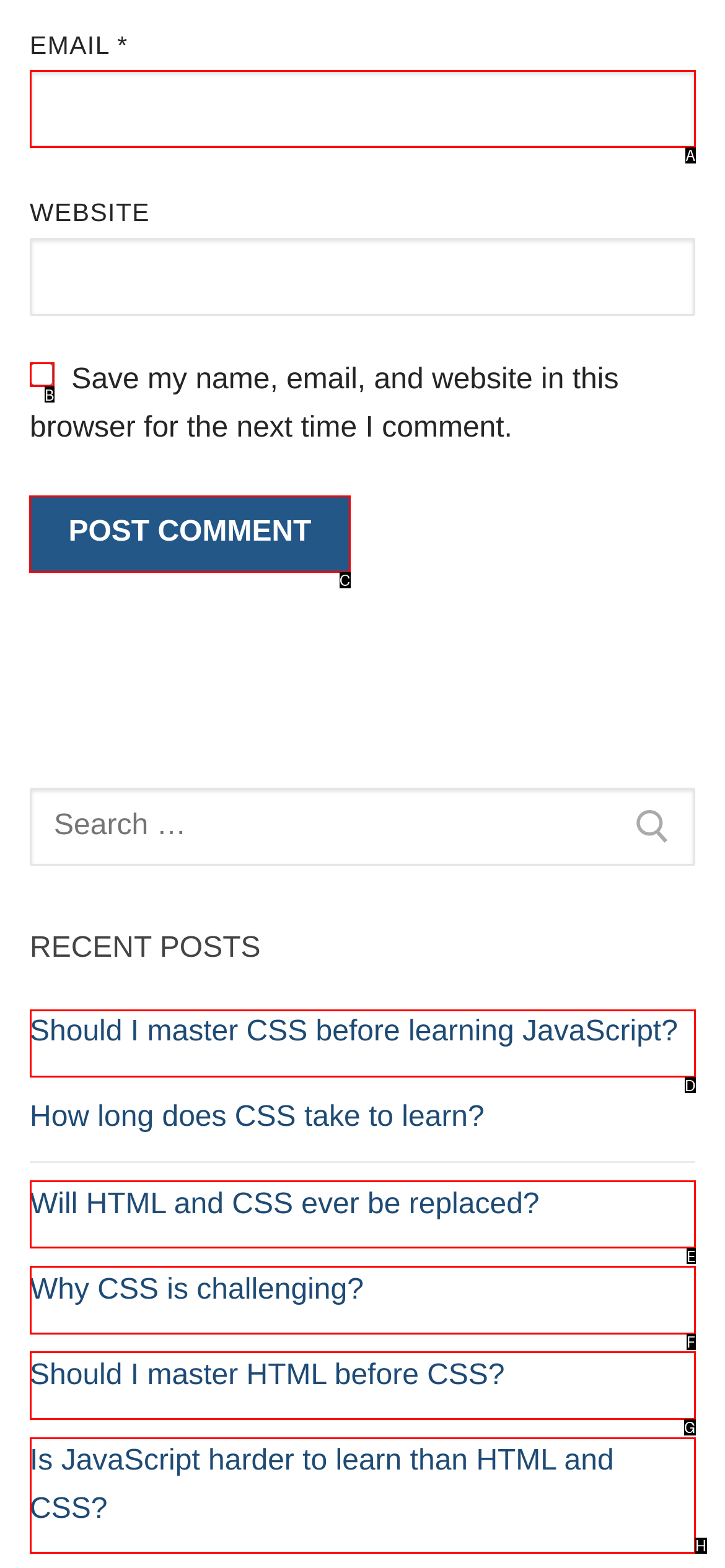Choose the HTML element you need to click to achieve the following task: Post a comment
Respond with the letter of the selected option from the given choices directly.

C